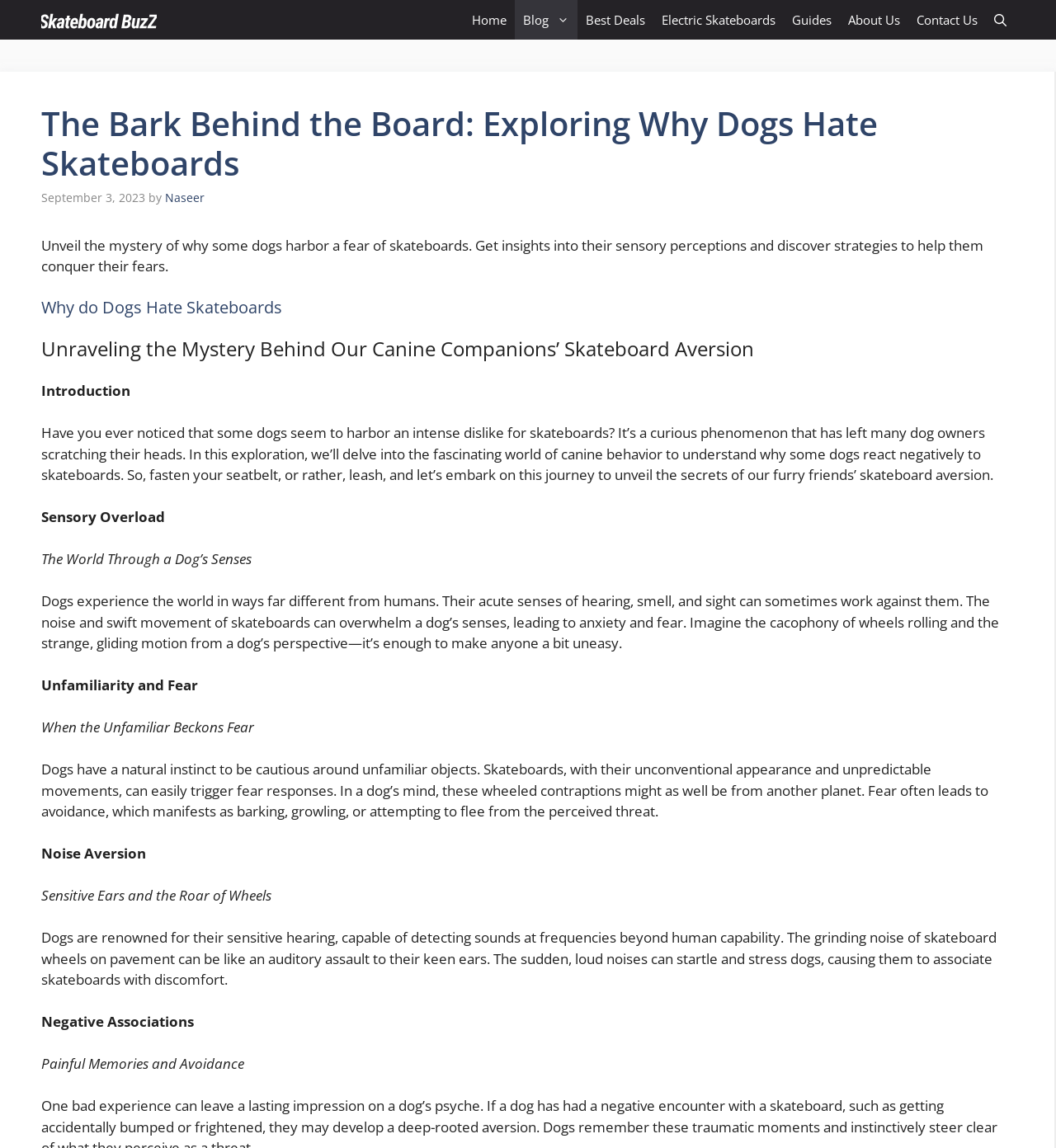Find the bounding box coordinates for the area you need to click to carry out the instruction: "Read the article by Naseer". The coordinates should be four float numbers between 0 and 1, indicated as [left, top, right, bottom].

[0.156, 0.165, 0.194, 0.179]